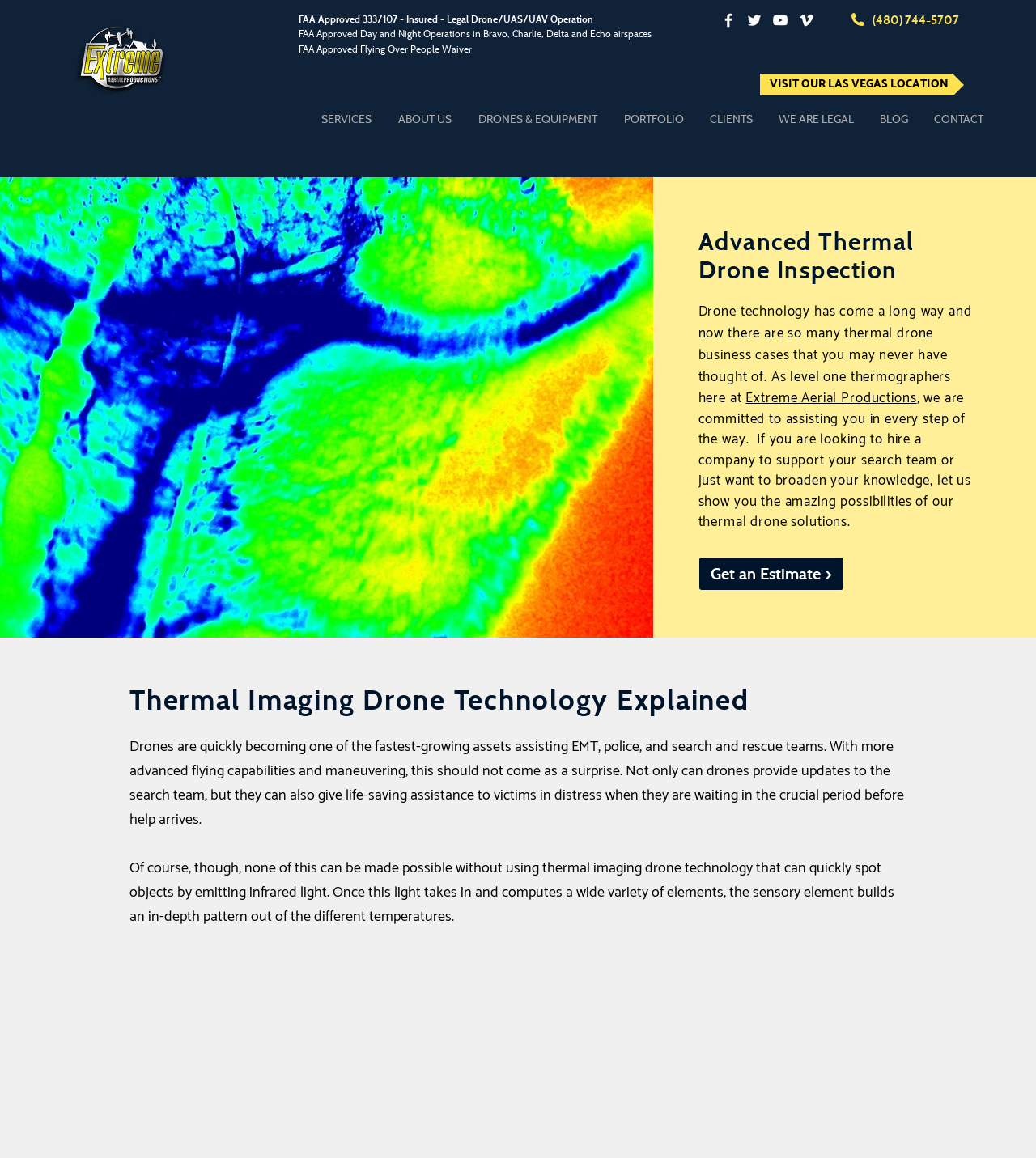Given the element description: "aria-label="White Facebook Icon"", predict the bounding box coordinates of the UI element it refers to, using four float numbers between 0 and 1, i.e., [left, top, right, bottom].

[0.695, 0.01, 0.712, 0.025]